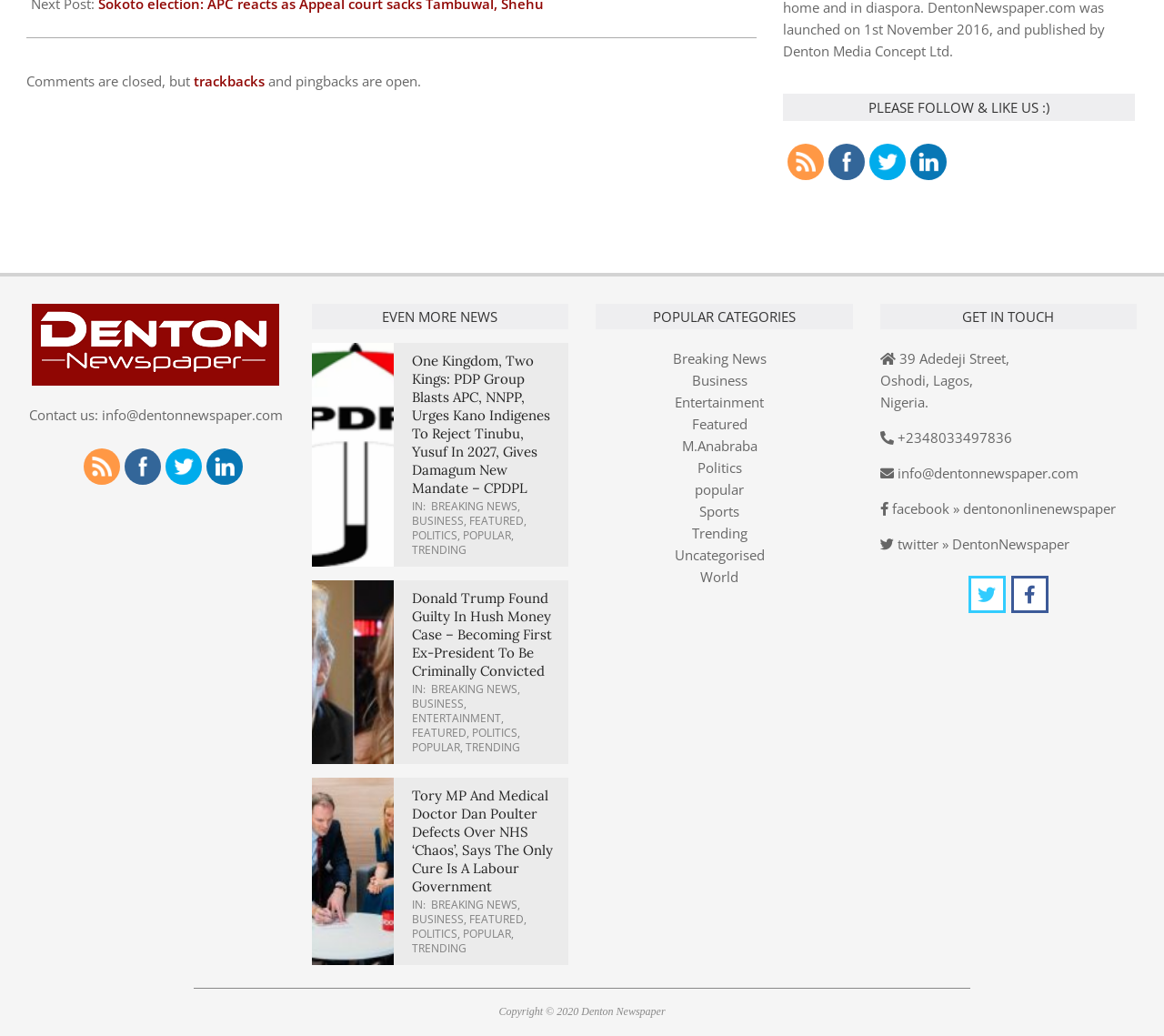Using the information from the screenshot, answer the following question thoroughly:
What categories of news are available?

I found the categories of news by looking at the links with text such as 'BREAKING NEWS', 'BUSINESS', 'ENTERTAINMENT', and so on, which are commonly used to categorize news articles.